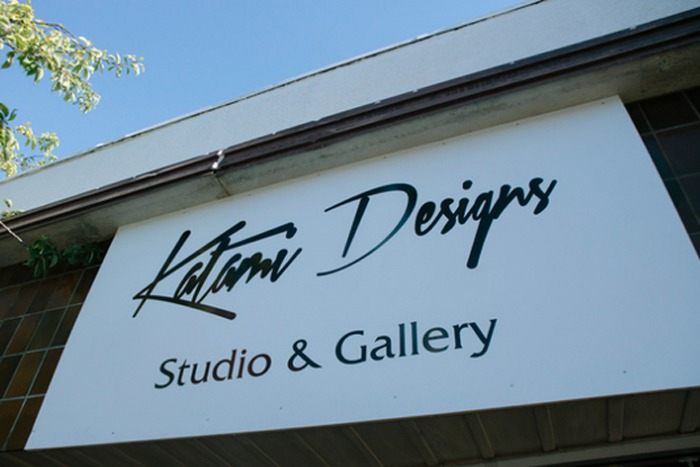Generate a detailed narrative of the image.

The image features the storefront sign of "Katami Designs," prominently displayed above the entrance to a studio and gallery. The sign is composed of two distinct elements: the name "Katami Designs" is artistically rendered in an elegant, cursive font, conveying a sense of creativity and artistry, while the words "Studio & Gallery" are presented in a clearer, more straightforward typeface below. The backdrop showcases bright blue skies and a hint of greenery, adding a vibrant and inviting atmosphere to the location. This visual encapsulates the artistic spirit of the space, emphasizing its role as a creative hub within the community.